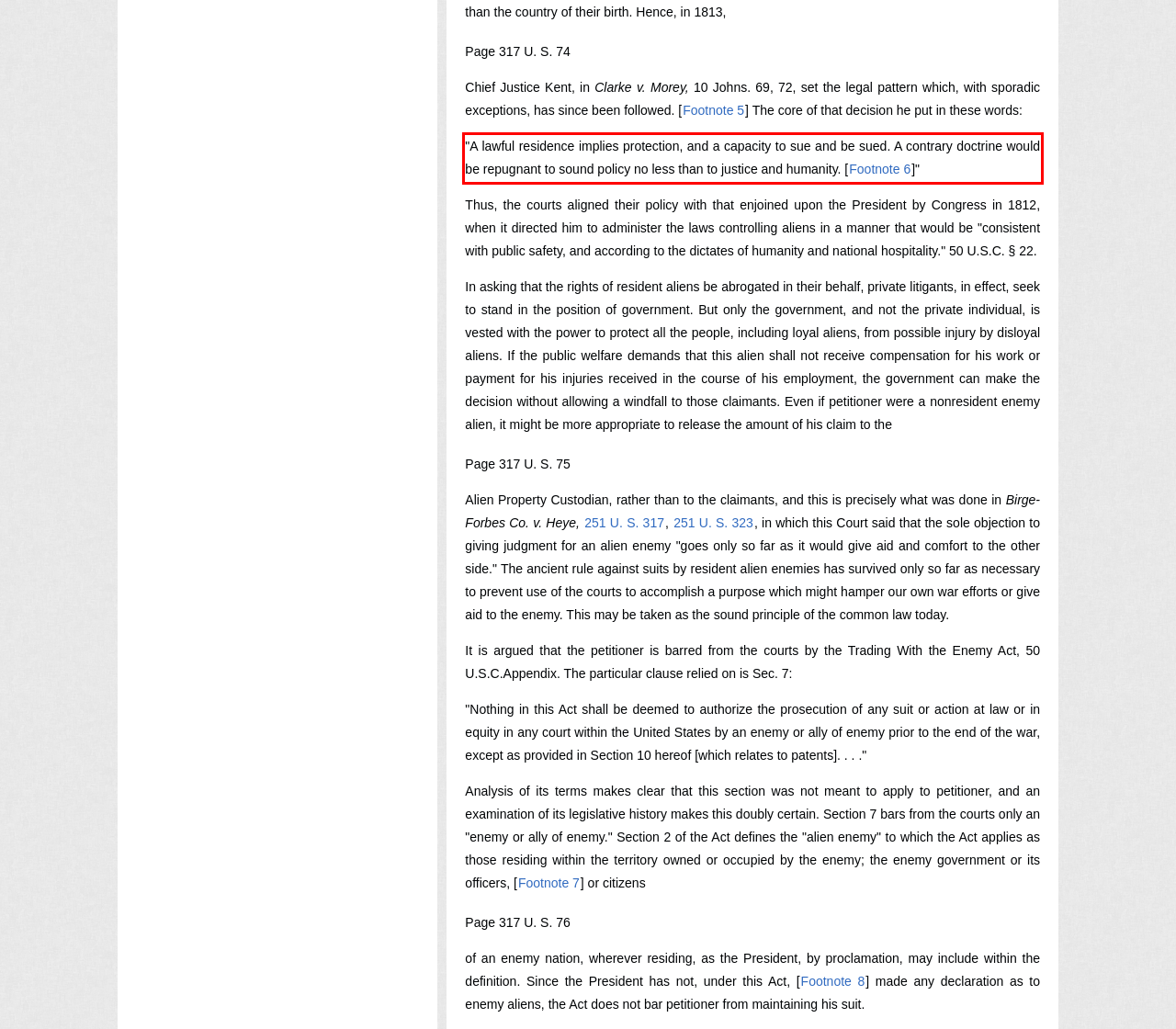Examine the screenshot of the webpage, locate the red bounding box, and perform OCR to extract the text contained within it.

"A lawful residence implies protection, and a capacity to sue and be sued. A contrary doctrine would be repugnant to sound policy no less than to justice and humanity. [Footnote 6]"